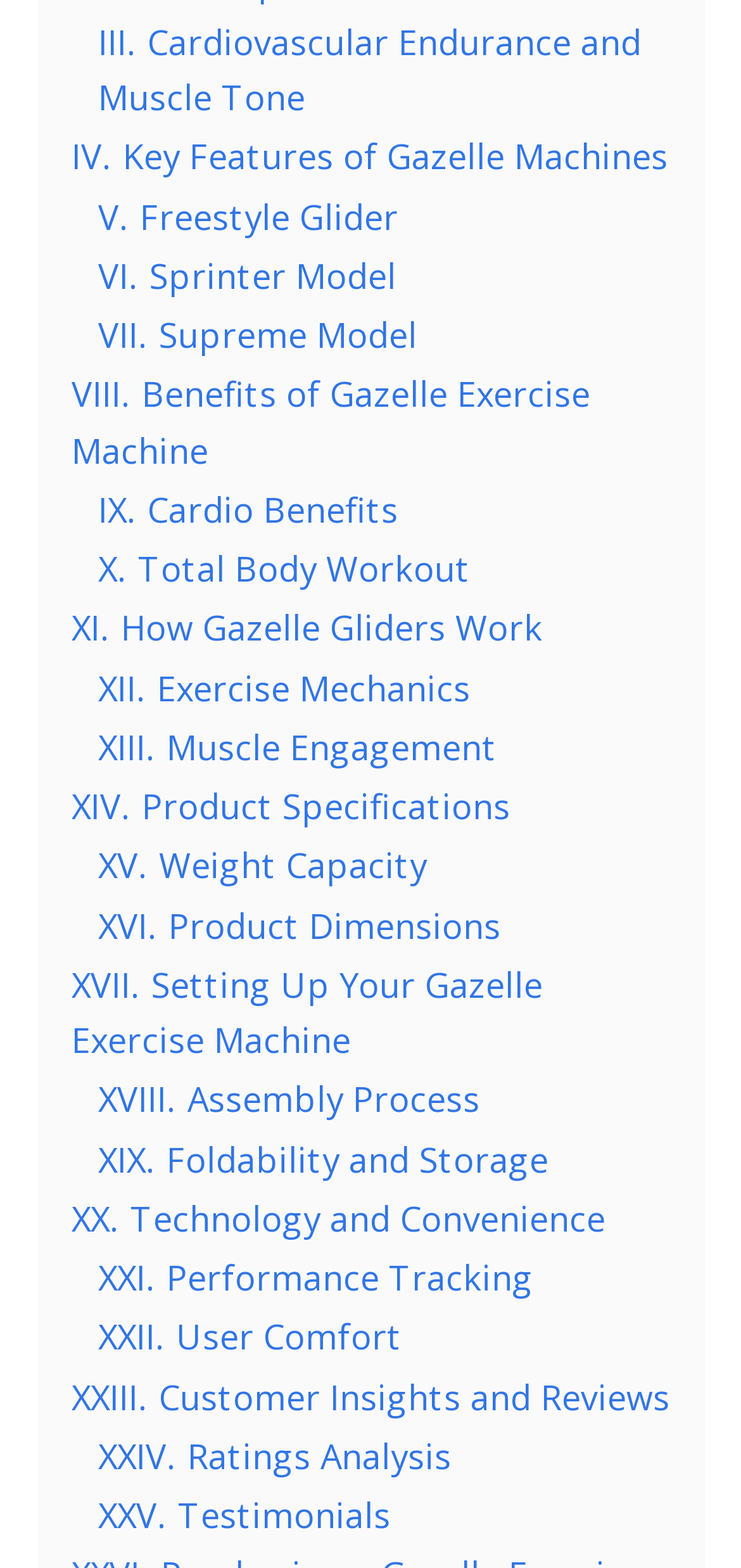Provide the bounding box coordinates of the HTML element this sentence describes: "XXIII. Customer Insights and Reviews".

[0.096, 0.876, 0.904, 0.905]